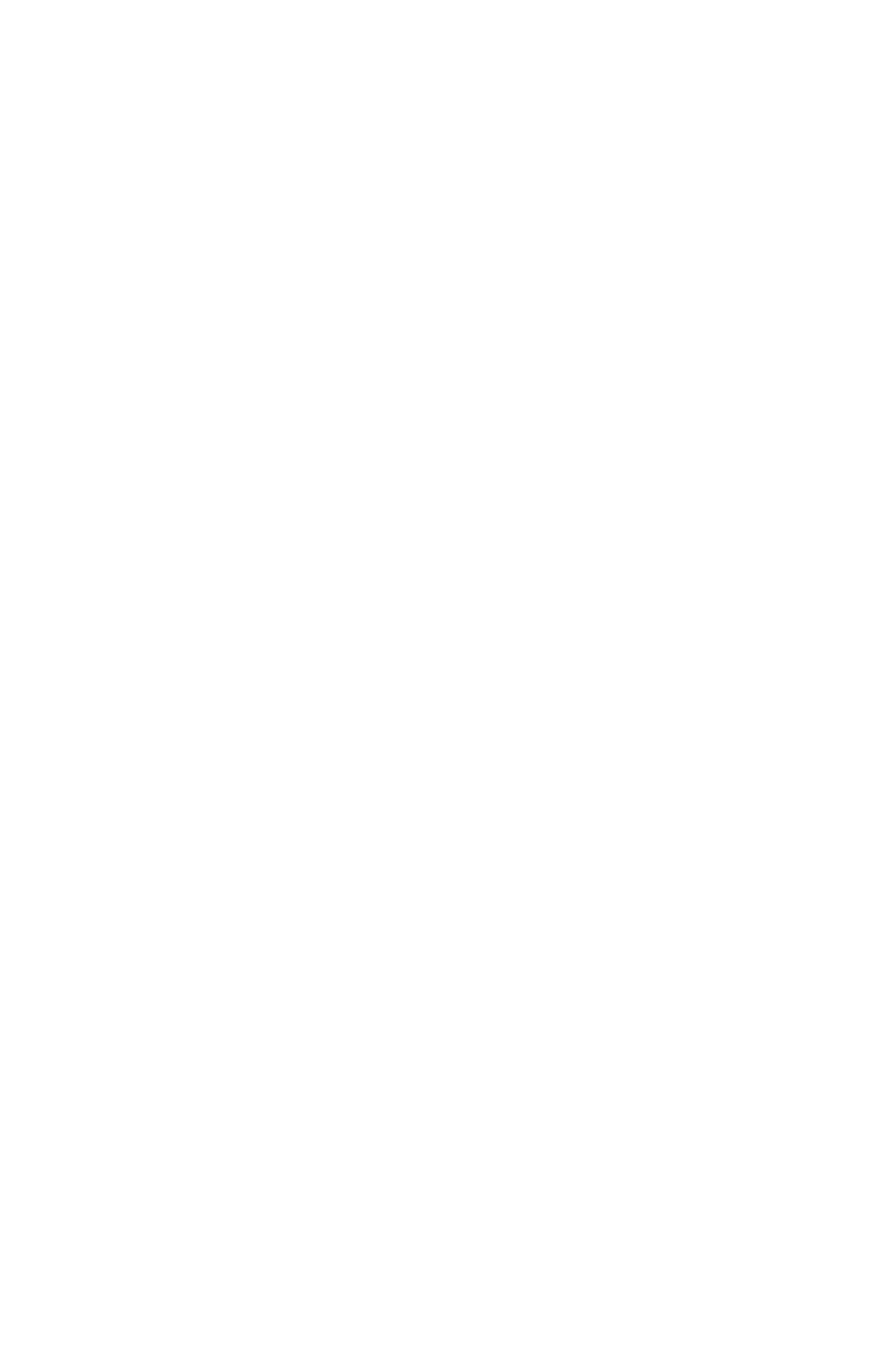Please predict the bounding box coordinates of the element's region where a click is necessary to complete the following instruction: "view January 2019". The coordinates should be represented by four float numbers between 0 and 1, i.e., [left, top, right, bottom].

[0.24, 0.253, 0.502, 0.284]